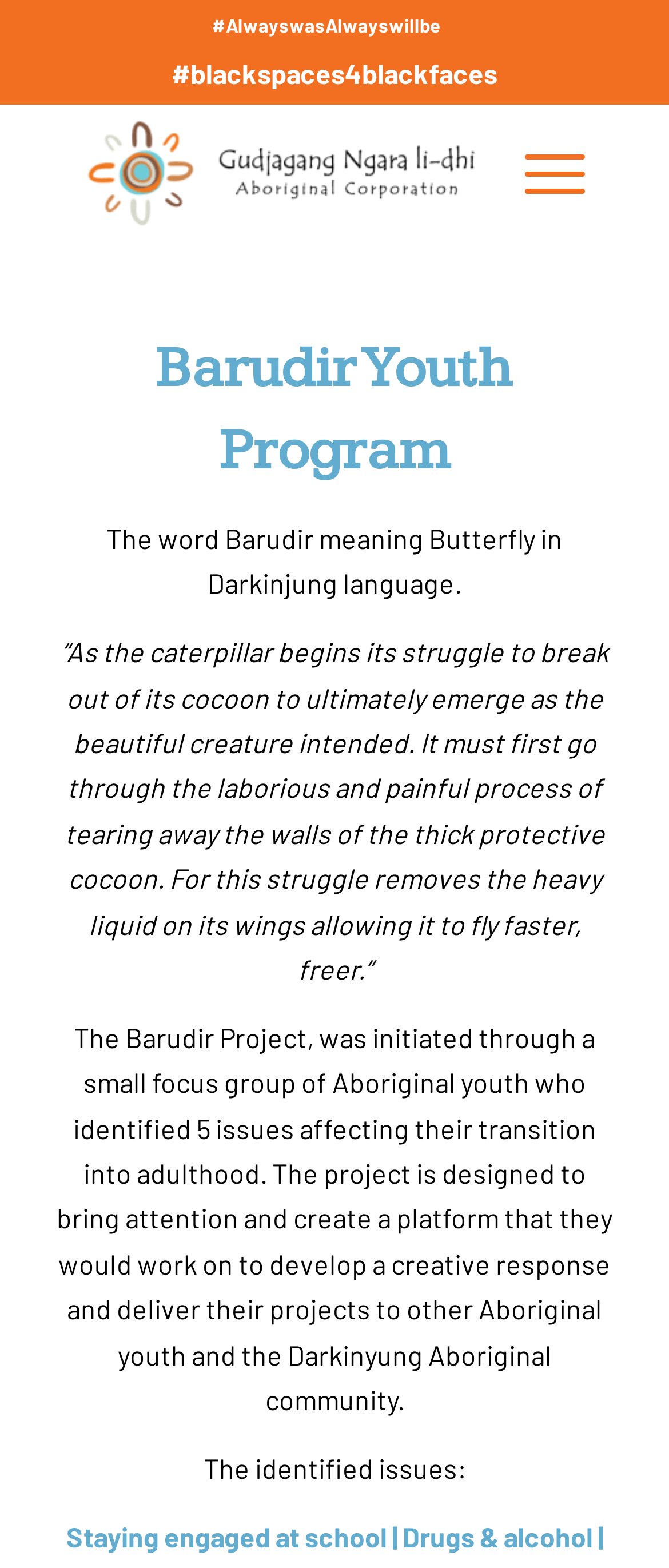What is the main heading of this webpage? Please extract and provide it.

Barudir Youth Program